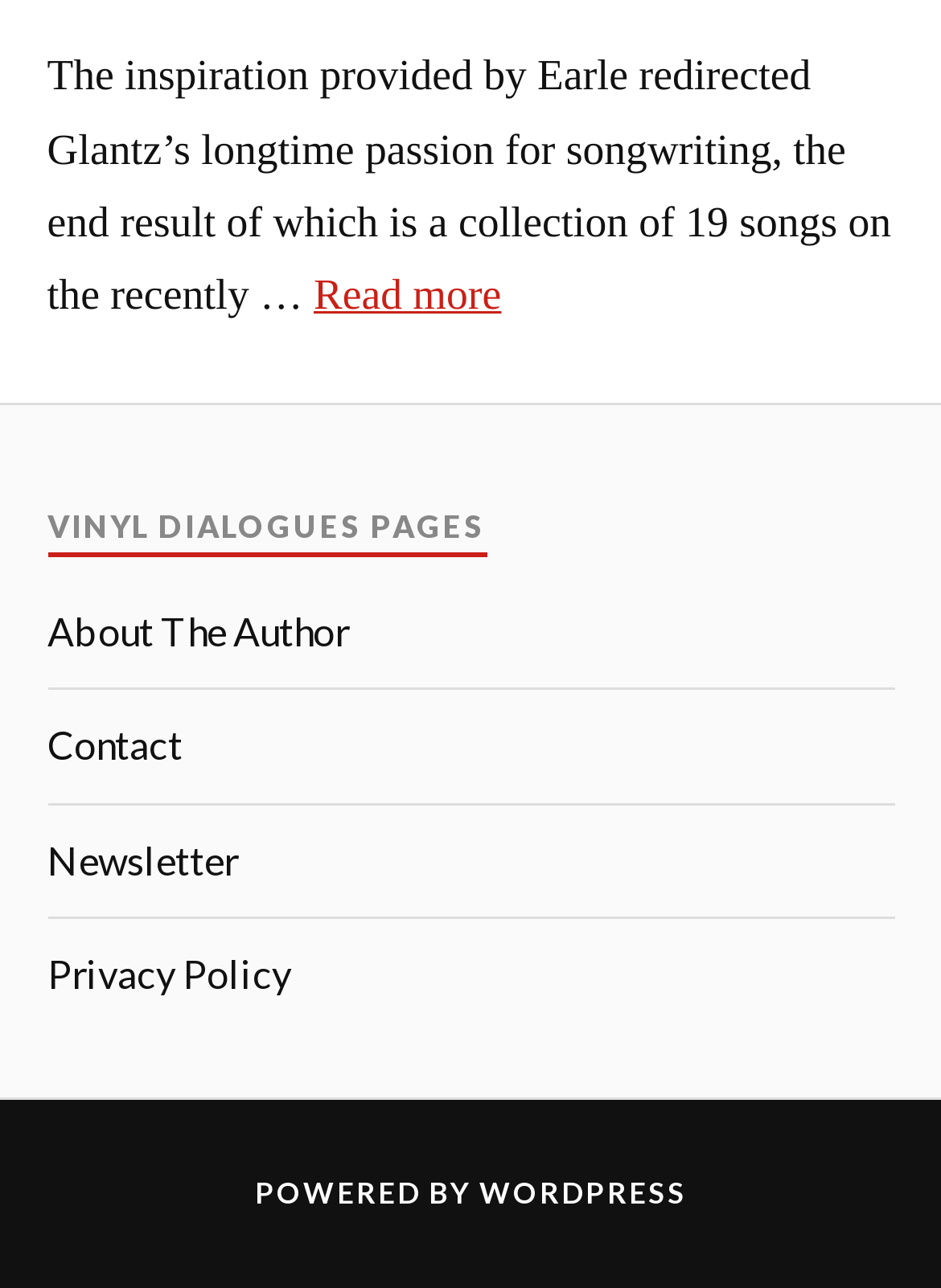How many paragraphs are in the main article preview?
Look at the image and answer the question using a single word or phrase.

1